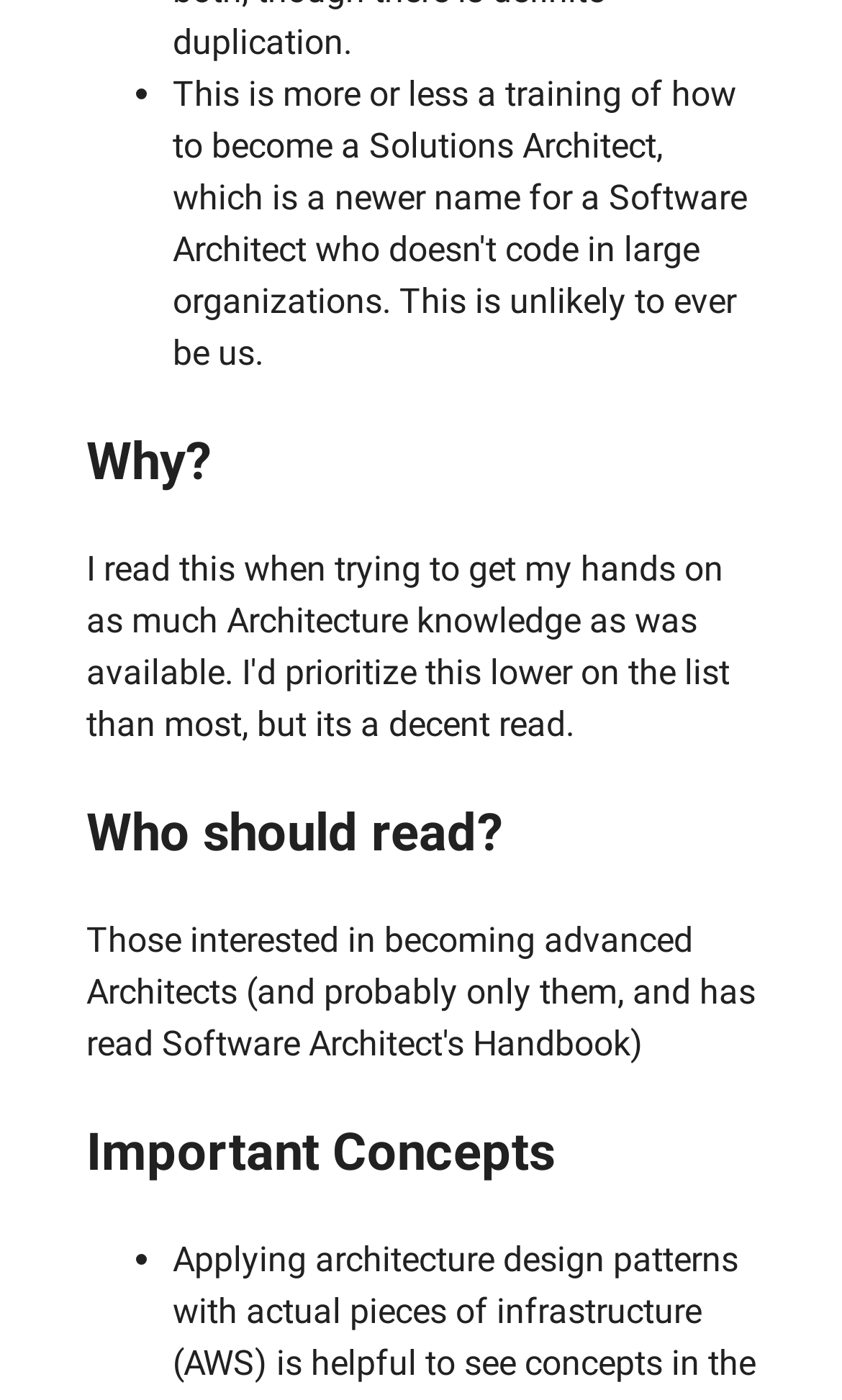Locate the UI element described by Important Concepts and provide its bounding box coordinates. Use the format (top-left x, top-left y, bottom-right x, bottom-right y) with all values as floating point numbers between 0 and 1.

[0.103, 0.801, 0.659, 0.844]